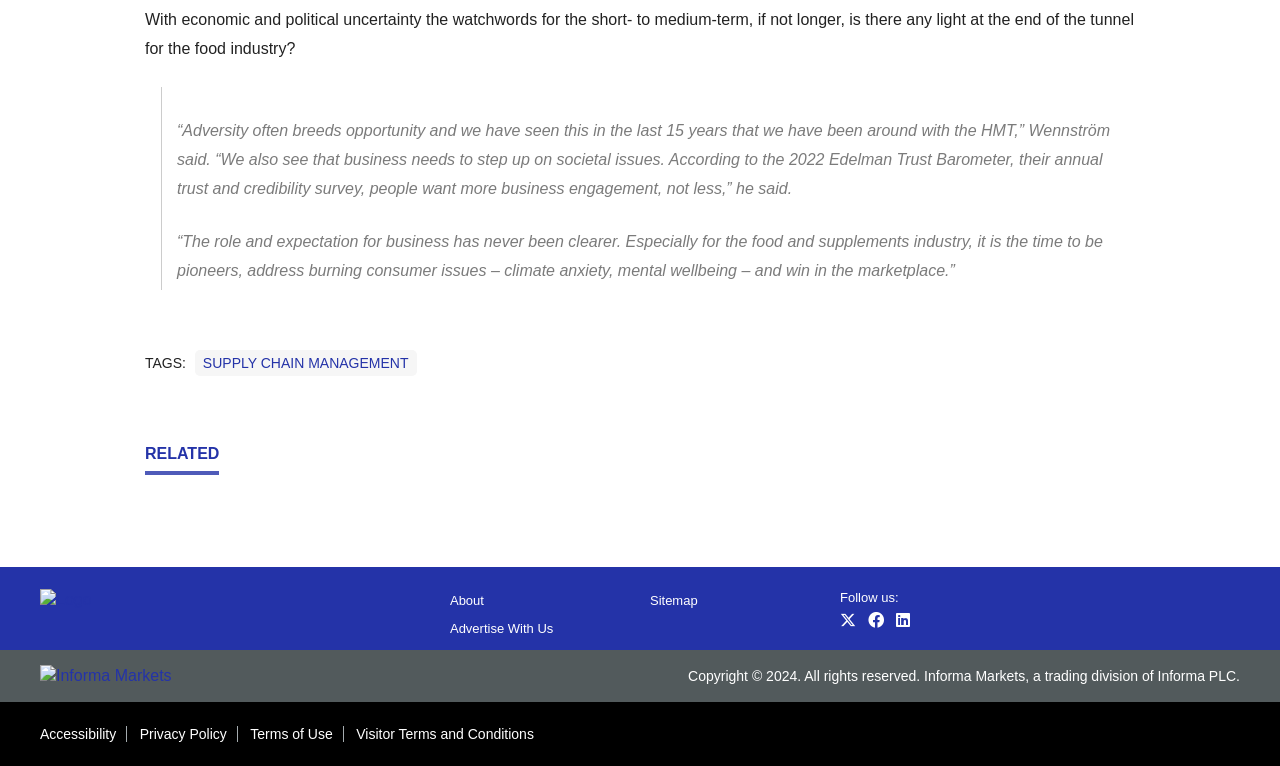Predict the bounding box coordinates for the UI element described as: "About". The coordinates should be four float numbers between 0 and 1, presented as [left, top, right, bottom].

[0.352, 0.774, 0.378, 0.793]